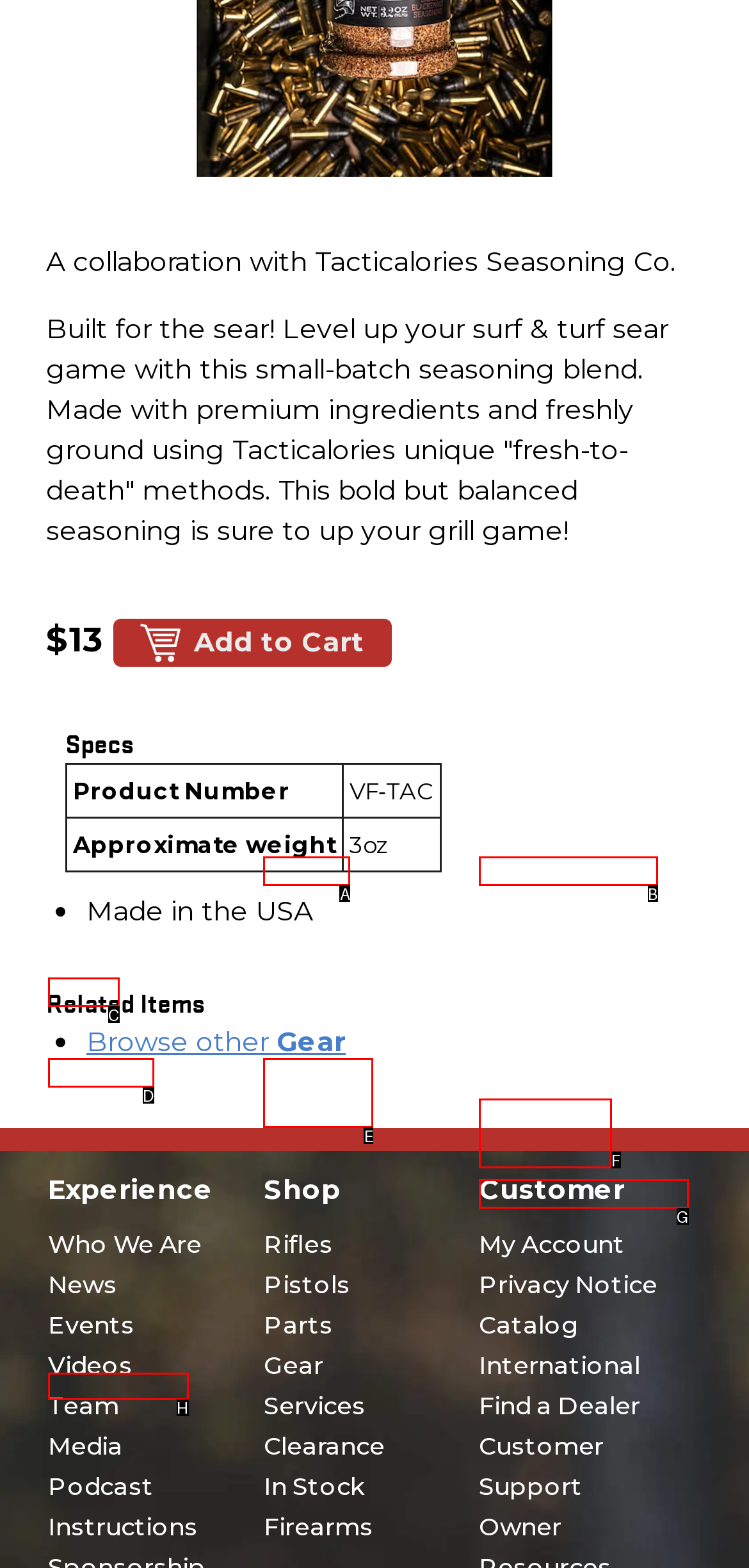Using the description: Owner Resources, find the HTML element that matches it. Answer with the letter of the chosen option.

F